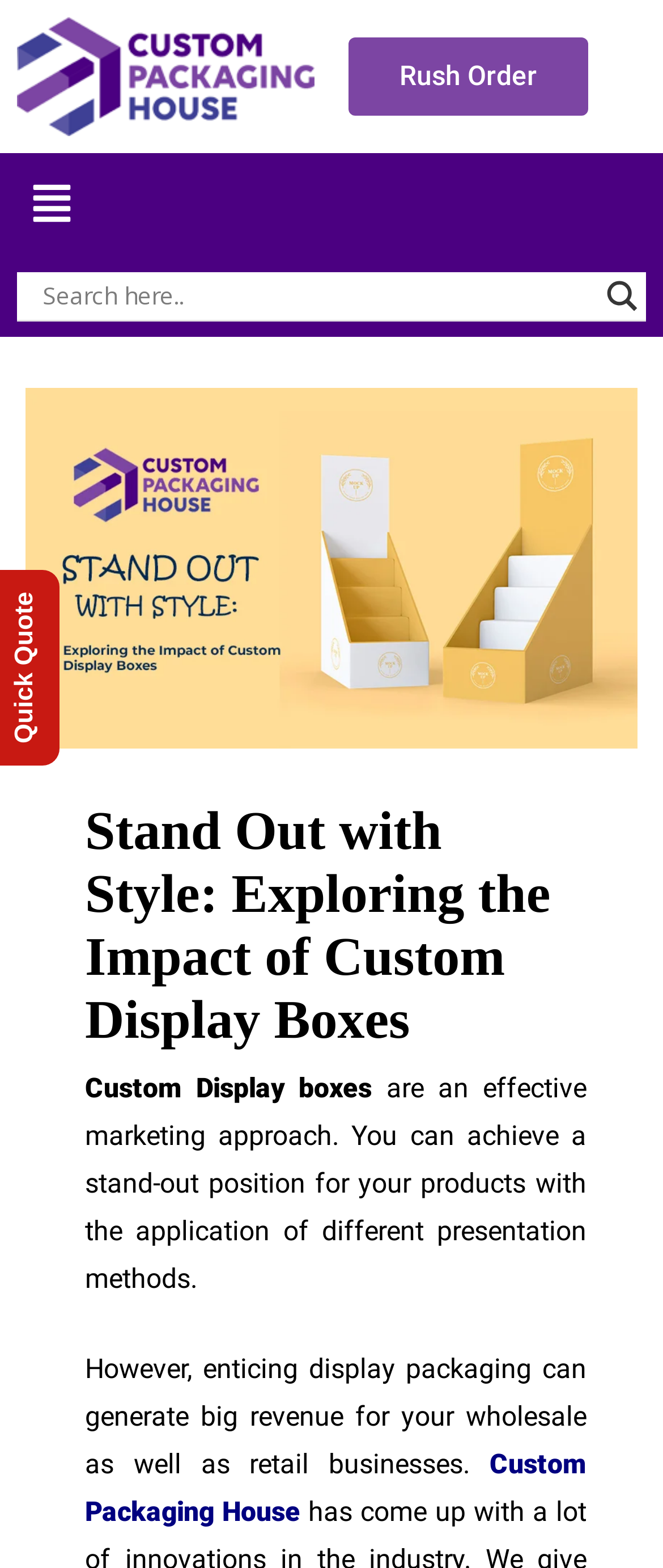What is the logo of the website?
Provide a thorough and detailed answer to the question.

The logo of the website is 'default-logo' which is an image located at the top left corner of the webpage, with a bounding box of [0.026, 0.011, 0.474, 0.086].